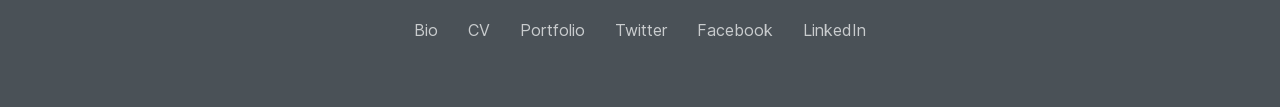What is the first link in the footer?
Answer with a single word or phrase by referring to the visual content.

Bio